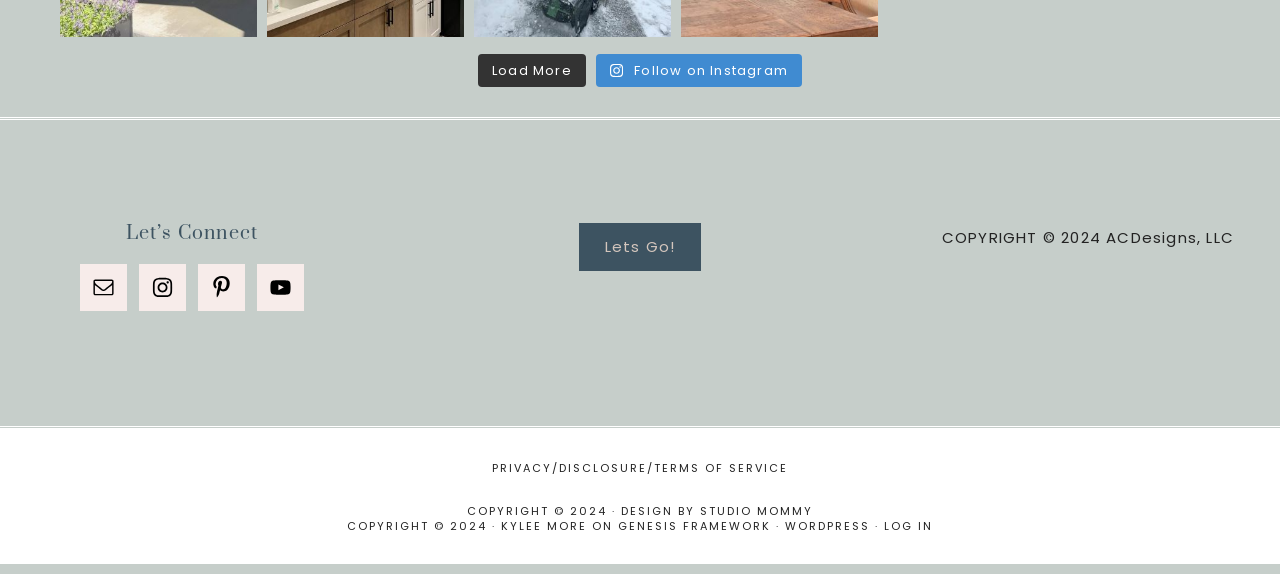Please examine the image and answer the question with a detailed explanation:
How many social media links are available?

I counted the number of link elements with image elements inside, which are typically used to represent social media icons. There are four such elements, corresponding to Email, Instagram, Pinterest, and YouTube.